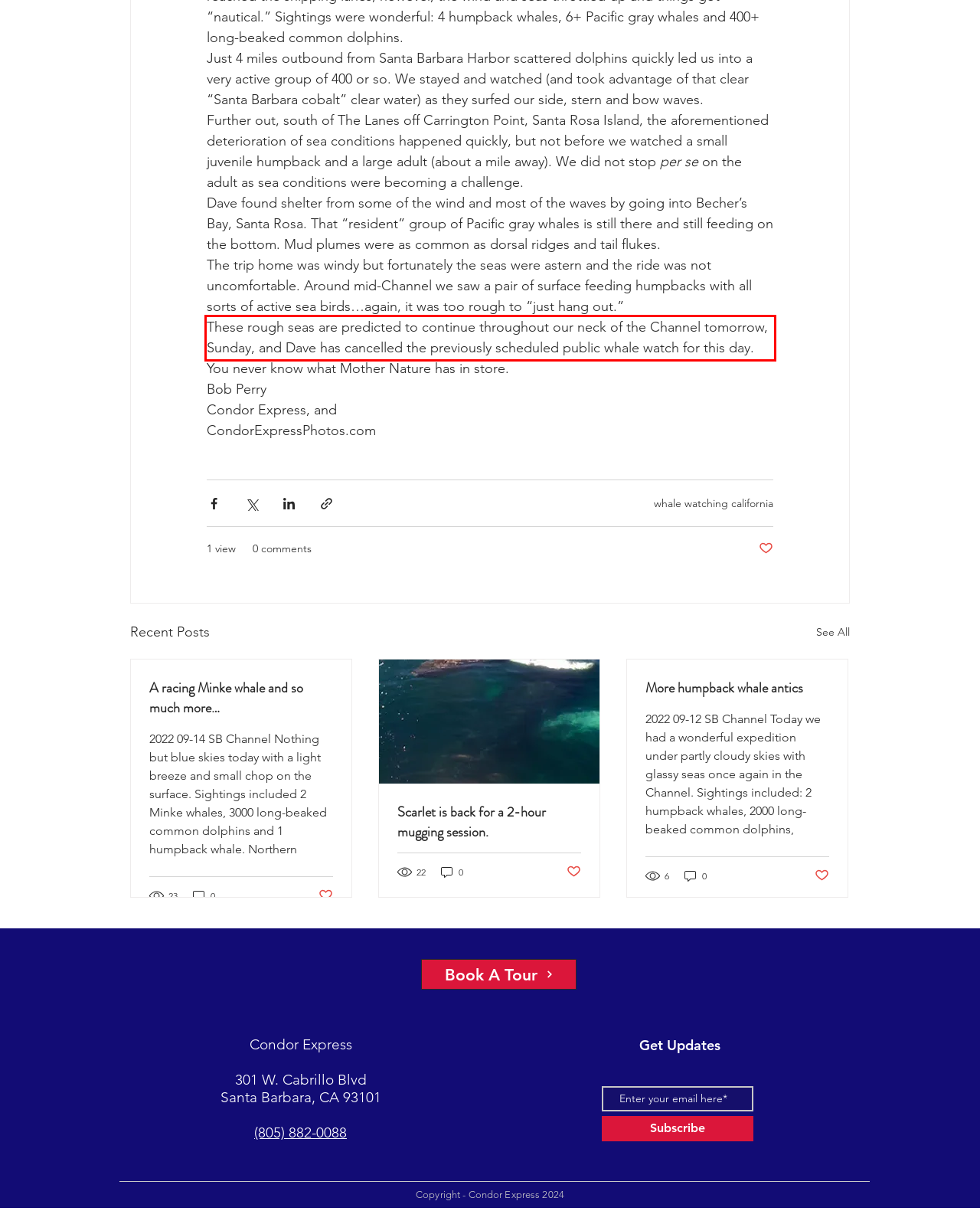Given a screenshot of a webpage containing a red rectangle bounding box, extract and provide the text content found within the red bounding box.

These rough seas are predicted to continue throughout our neck of the Channel tomorrow, Sunday, and Dave has cancelled the previously scheduled public whale watch for this day.